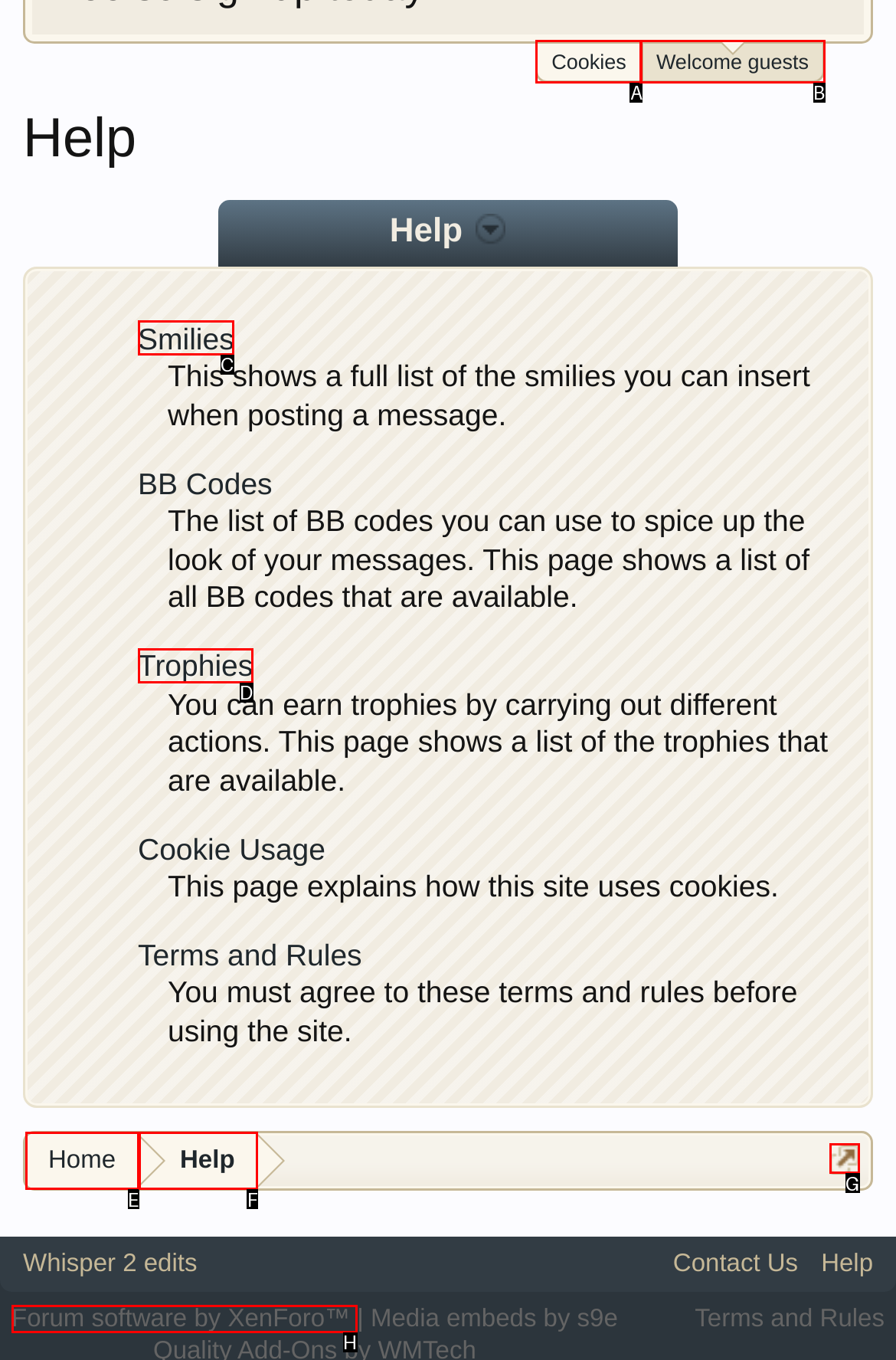Indicate which red-bounded element should be clicked to perform the task: View smilies Answer with the letter of the correct option.

C